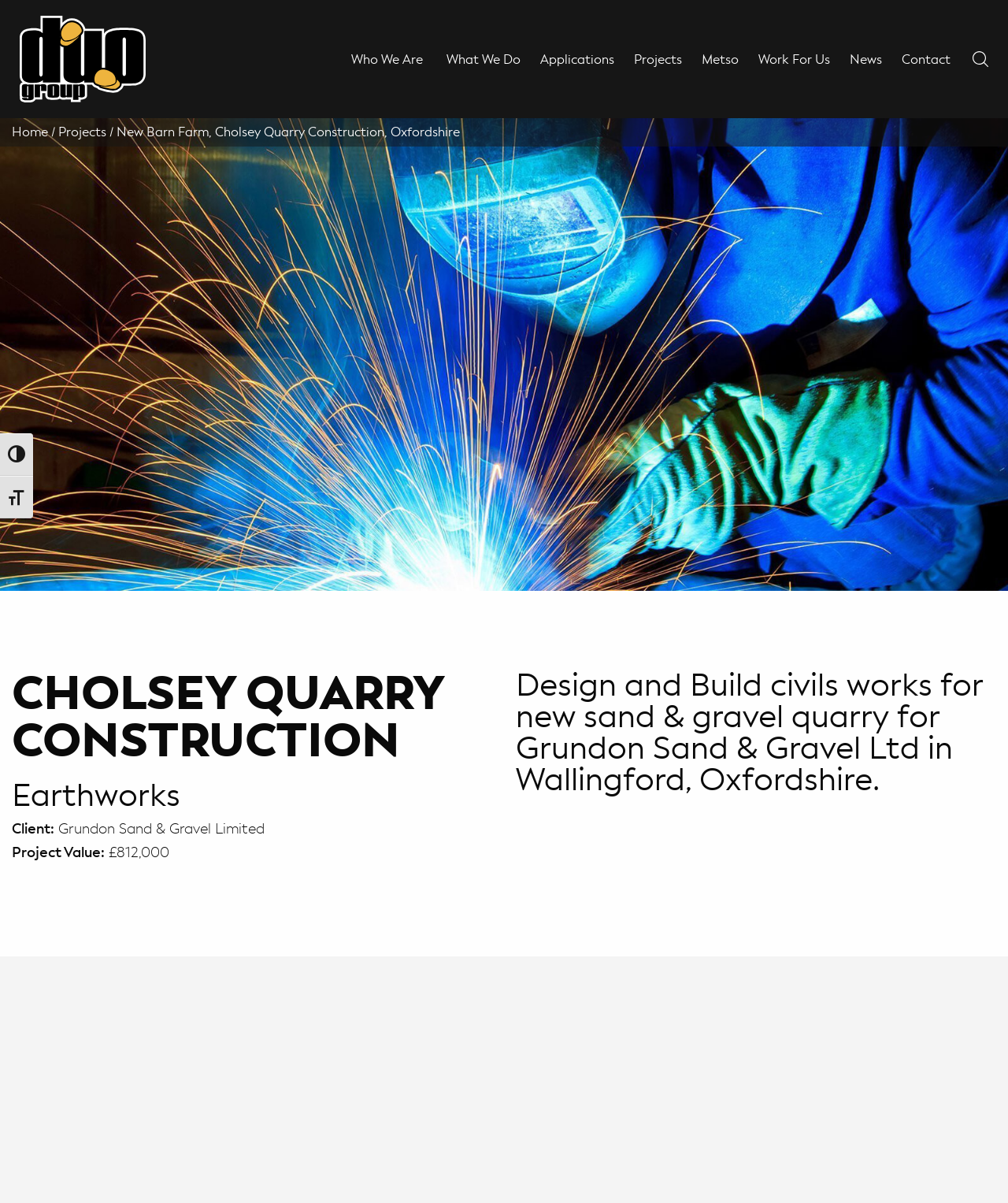What is the value of the Cholsey Quarry Construction project?
Look at the image and respond with a one-word or short phrase answer.

£812,000